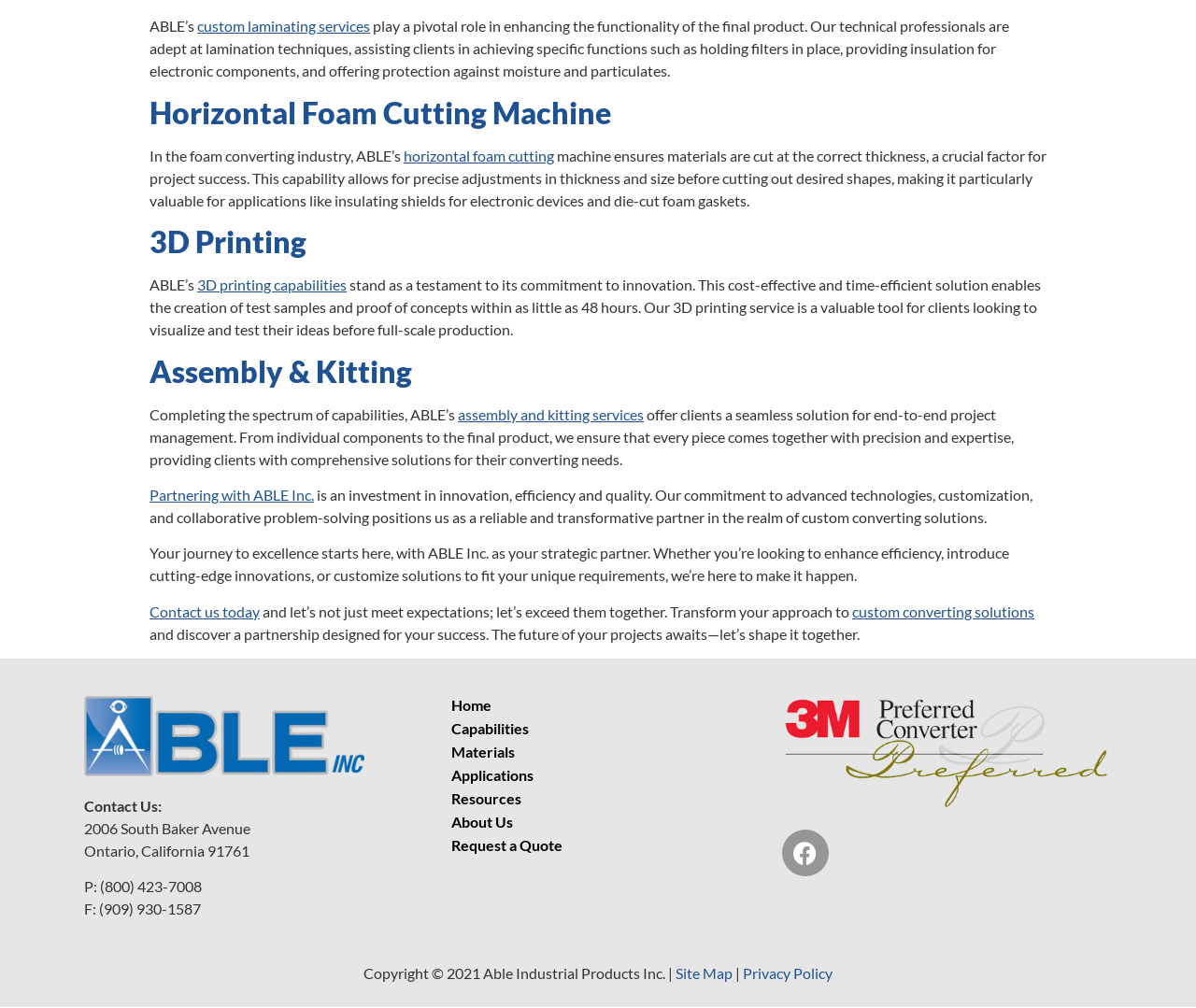Please determine the bounding box coordinates of the clickable area required to carry out the following instruction: "Learn more about 3D printing capabilities". The coordinates must be four float numbers between 0 and 1, represented as [left, top, right, bottom].

[0.165, 0.274, 0.29, 0.291]